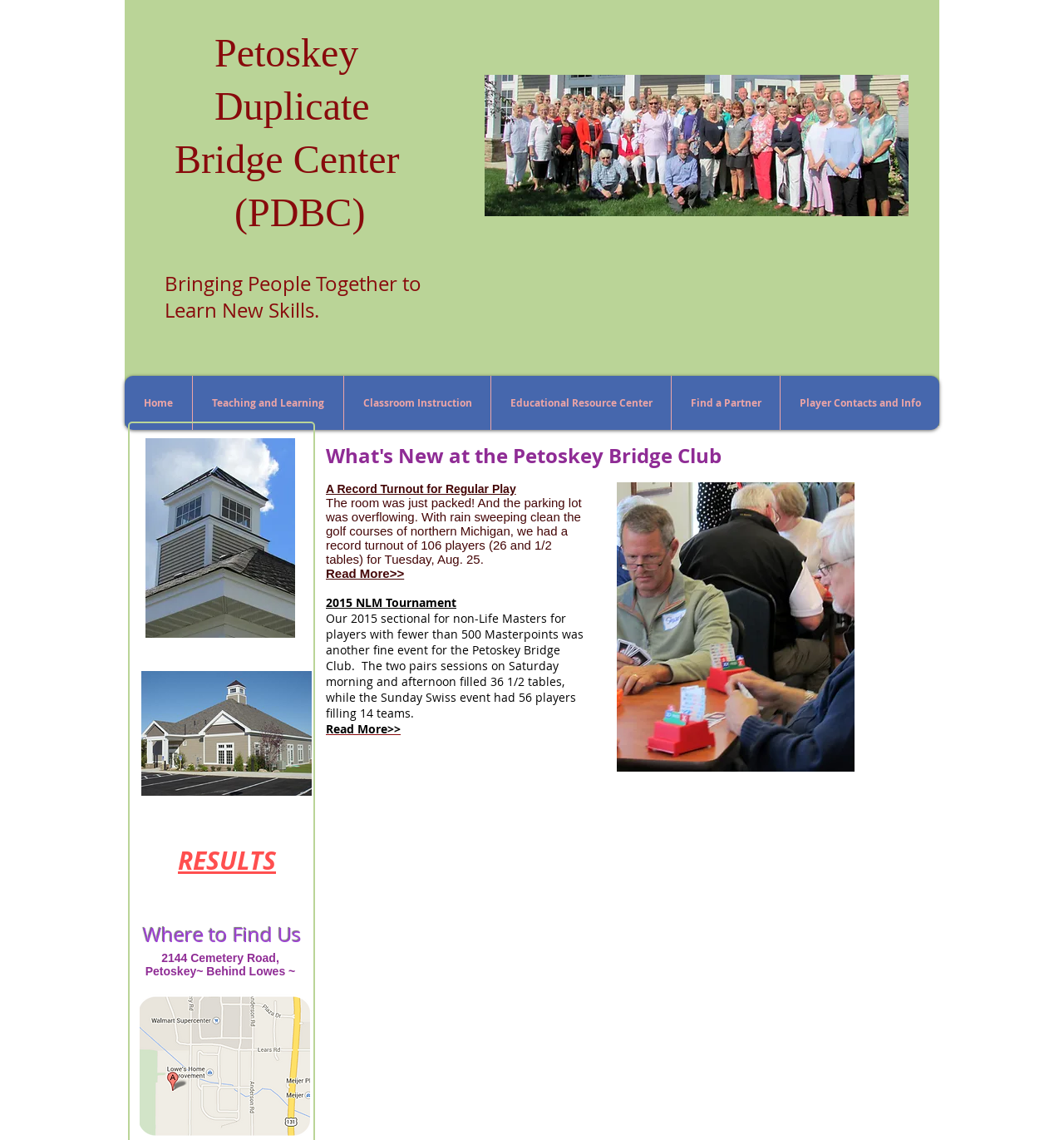What is the purpose of the Petoskey Bridge Club?
Refer to the image and provide a one-word or short phrase answer.

Bringing people together to learn new skills